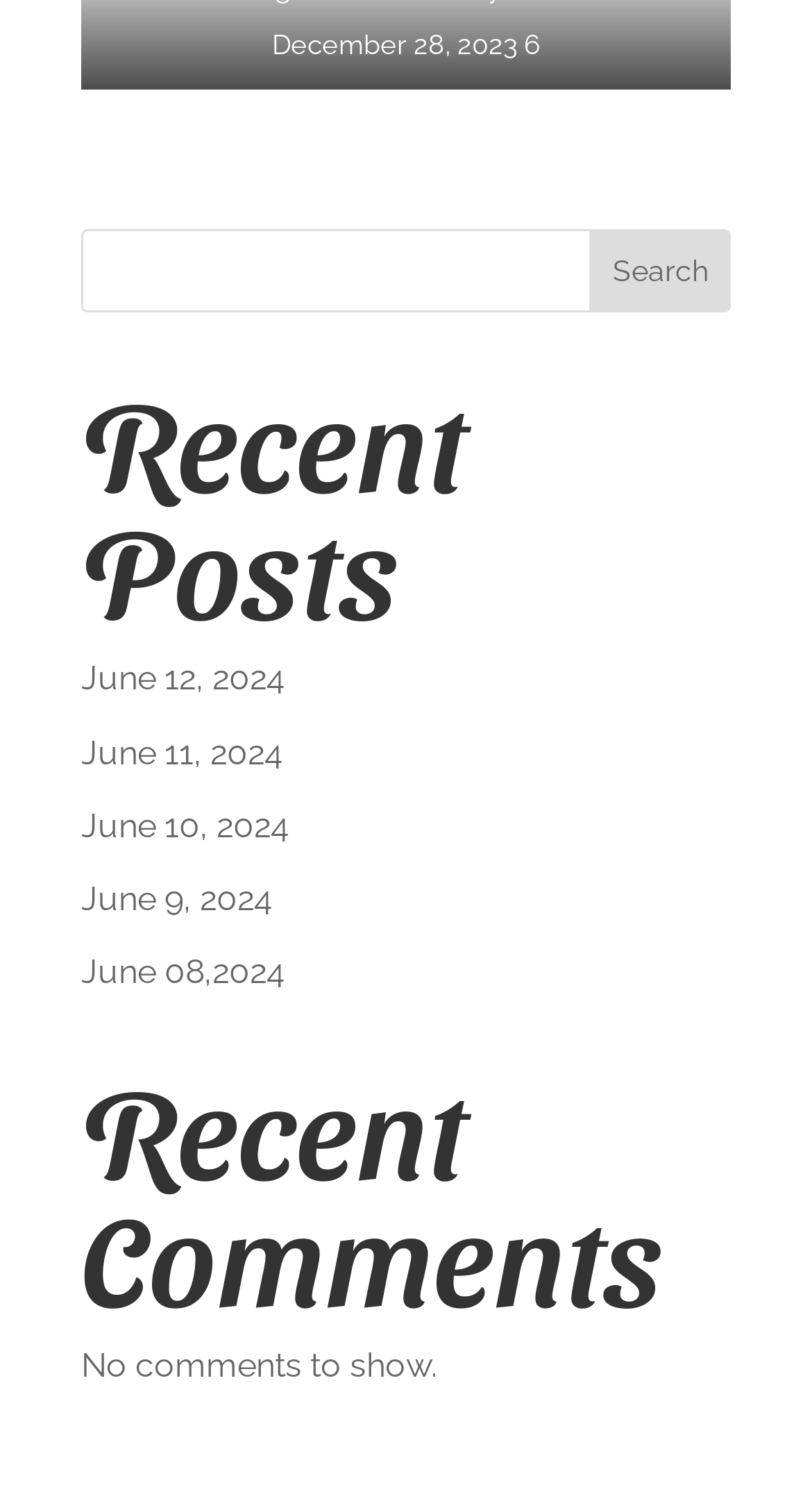How many recent posts are listed?
Use the image to give a comprehensive and detailed response to the question.

The webpage lists recent posts under the 'Recent Posts' heading, and there are five links listed with dates ranging from June 12, 2024, to June 8, 2024.